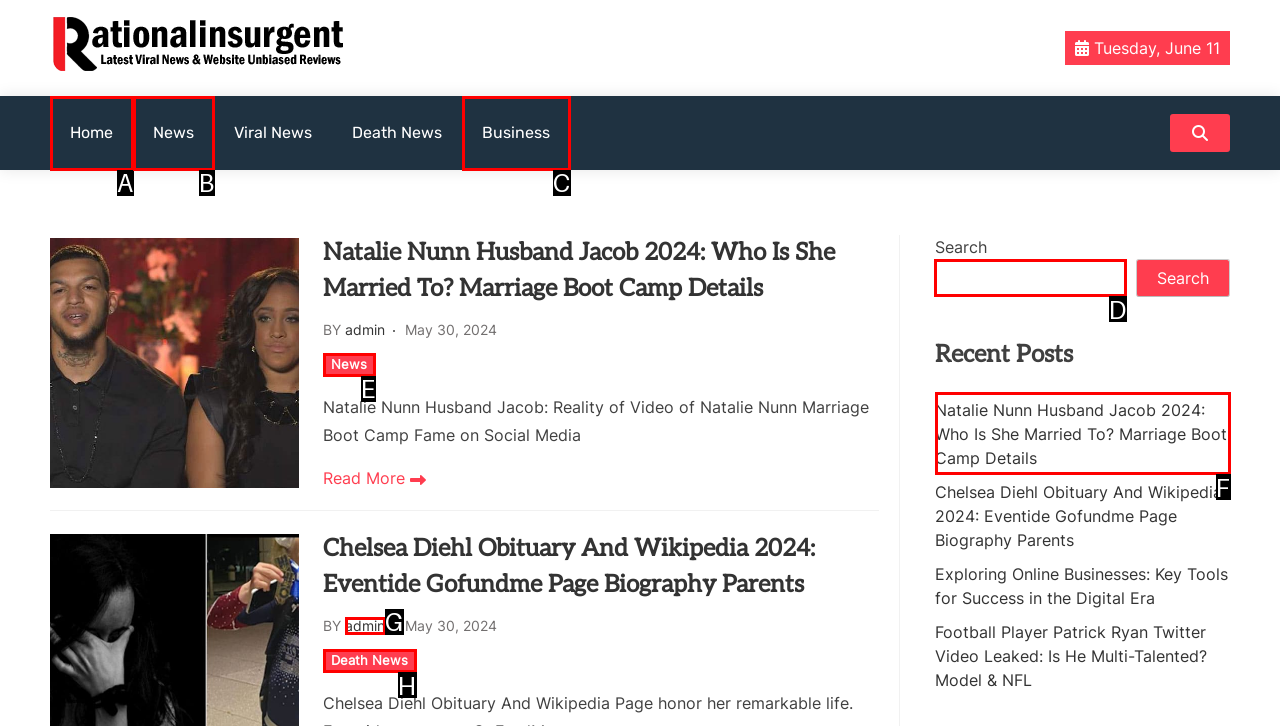Select the HTML element to finish the task: Search for online worship resources Reply with the letter of the correct option.

None